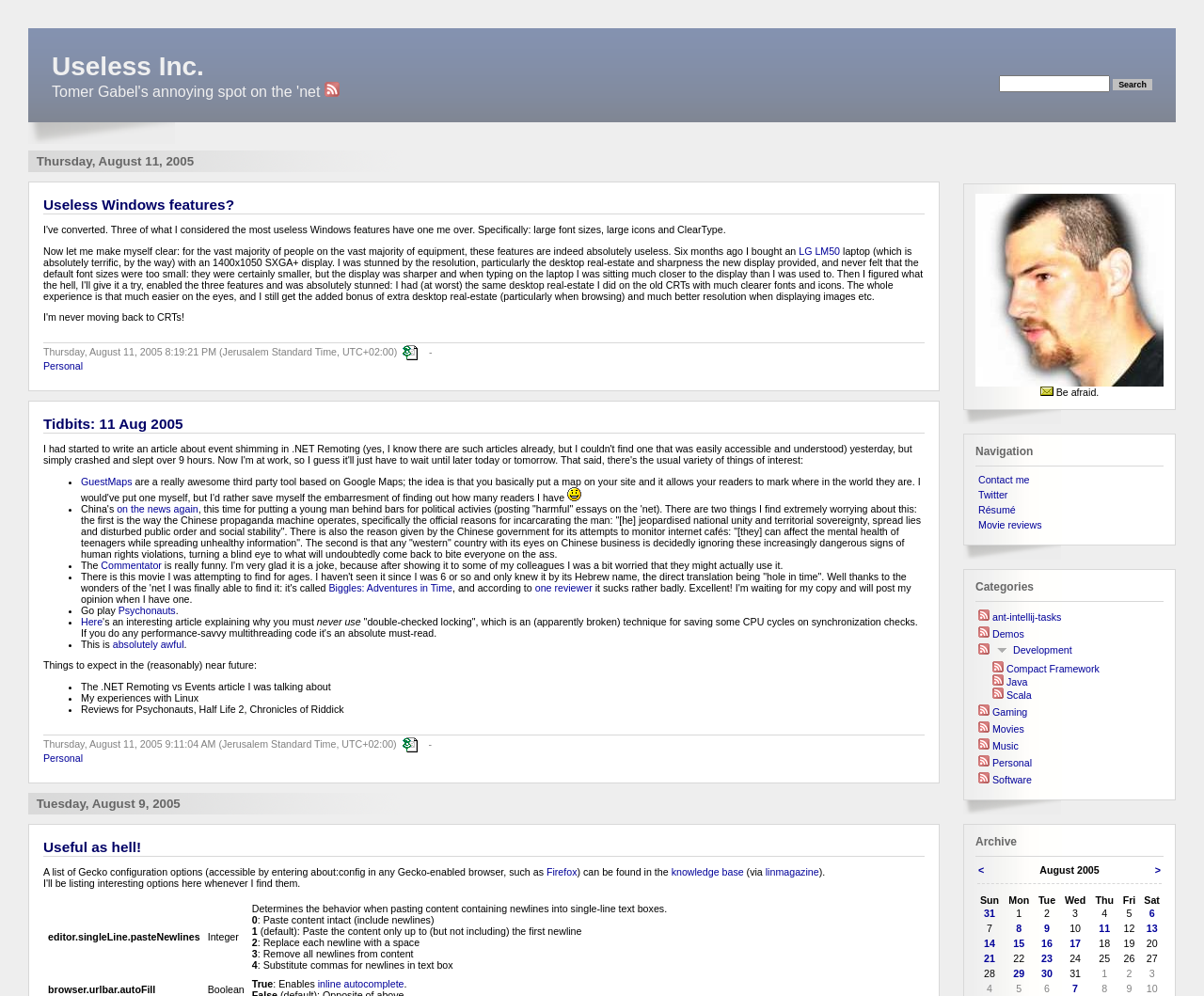Please reply to the following question using a single word or phrase: 
What is the name of the author's blog?

Useless Inc.